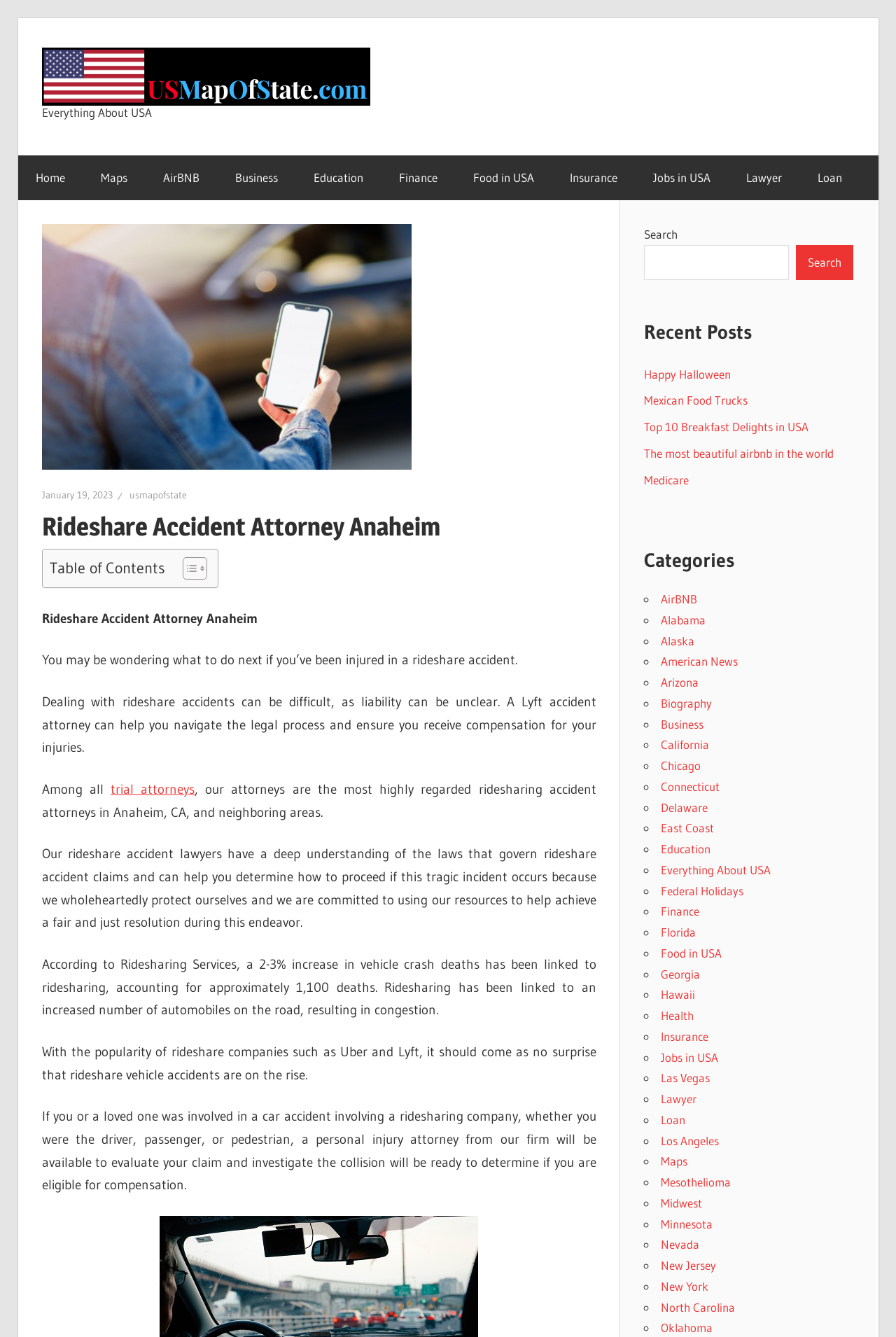What is the percentage increase in vehicle crash deaths linked to ridesharing?
Based on the image, respond with a single word or phrase.

2-3%